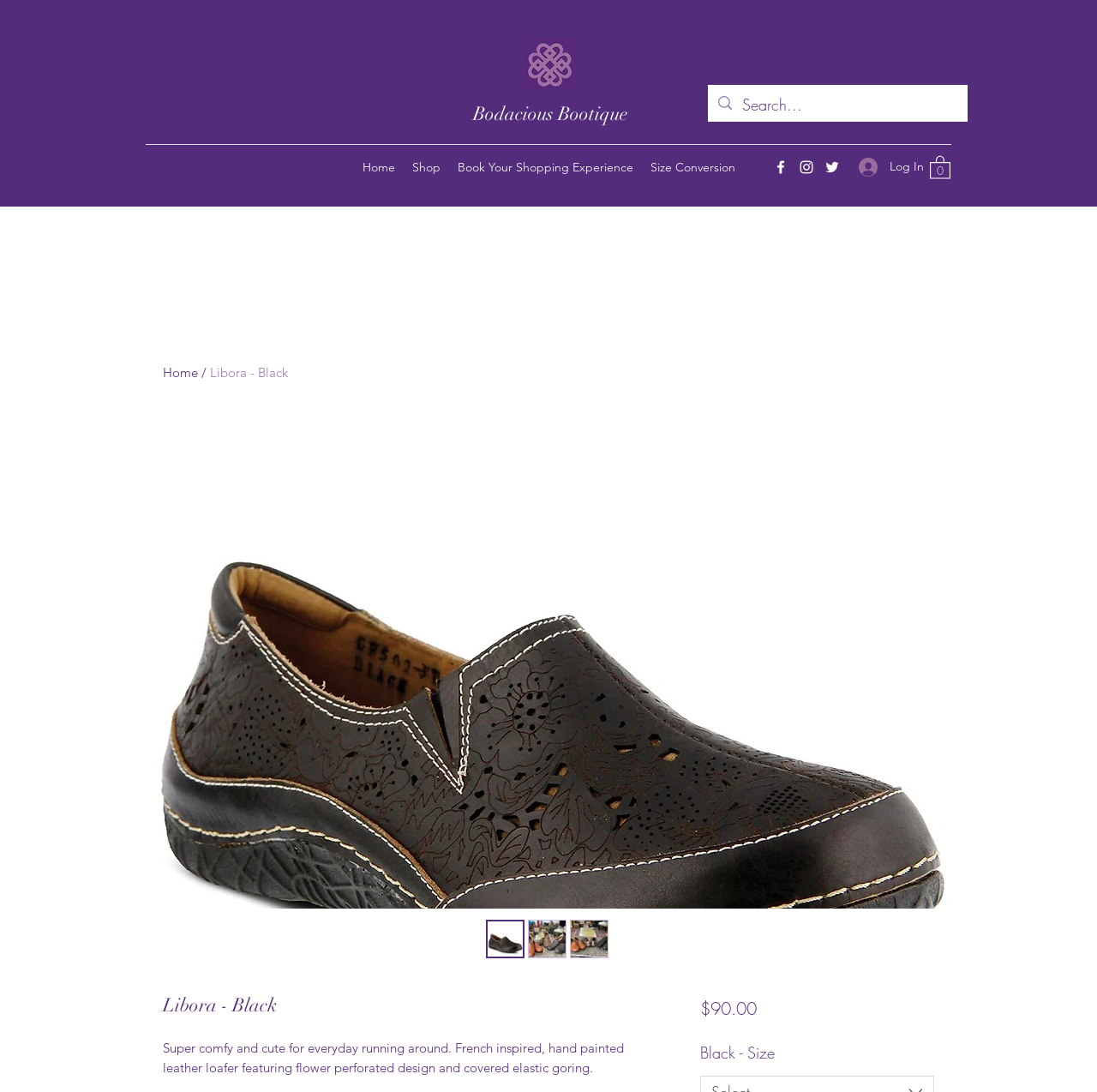Please find the main title text of this webpage.

Libora - Black